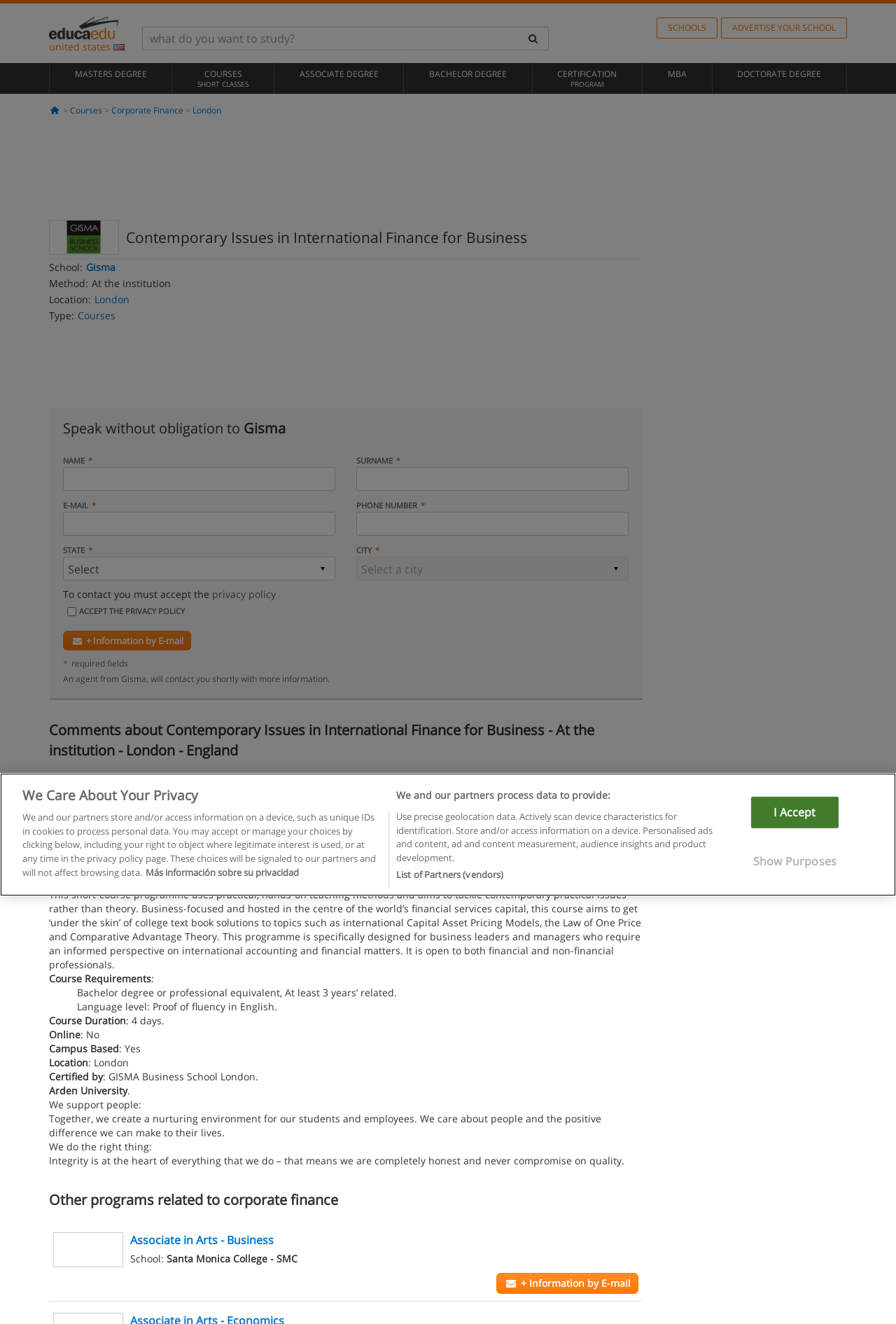Identify the webpage's primary heading and generate its text.

Contemporary Issues in International Finance for Business